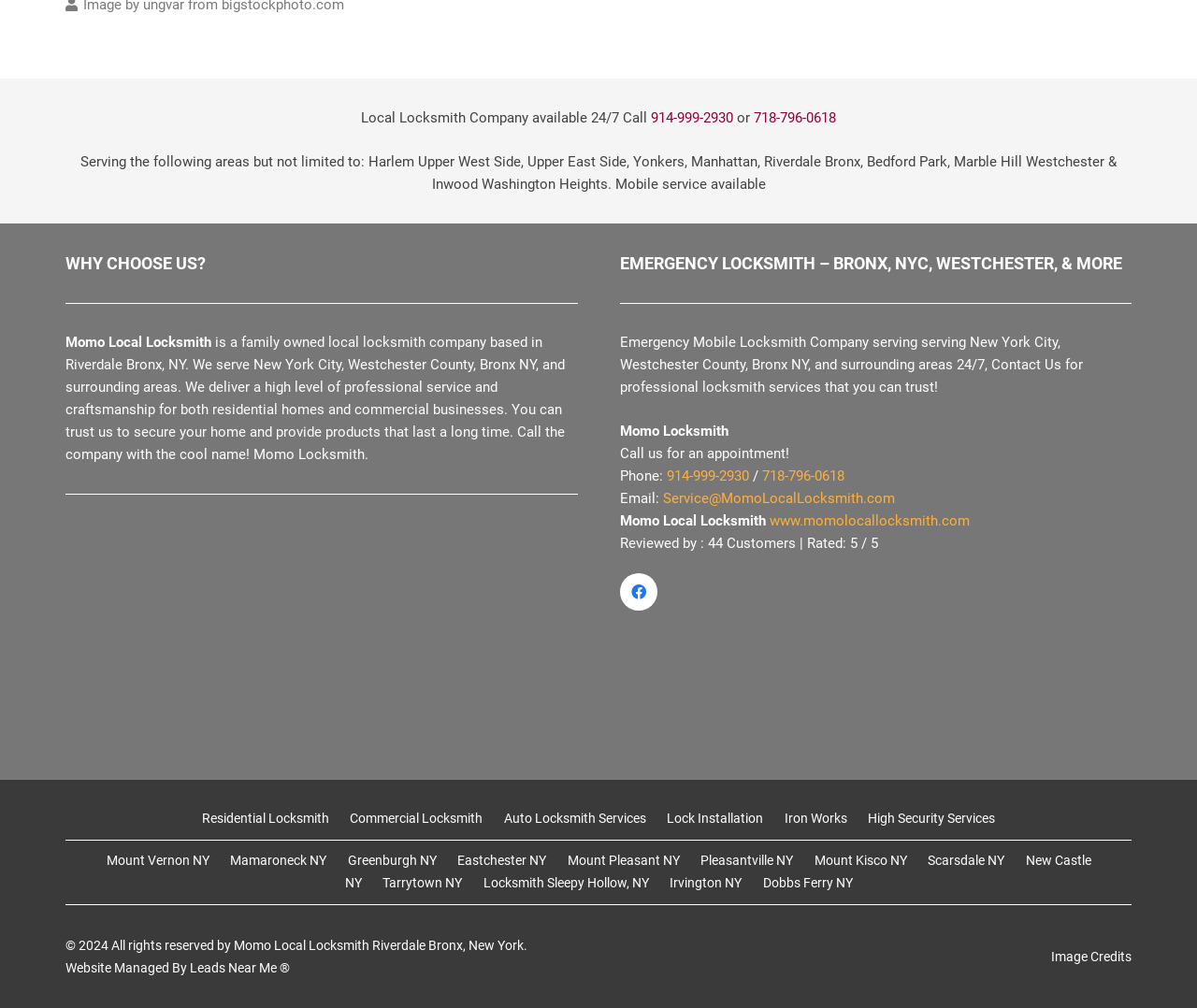Provide a brief response using a word or short phrase to this question:
What areas does the locksmith company serve?

New York City, Westchester County, Bronx NY, and surrounding areas